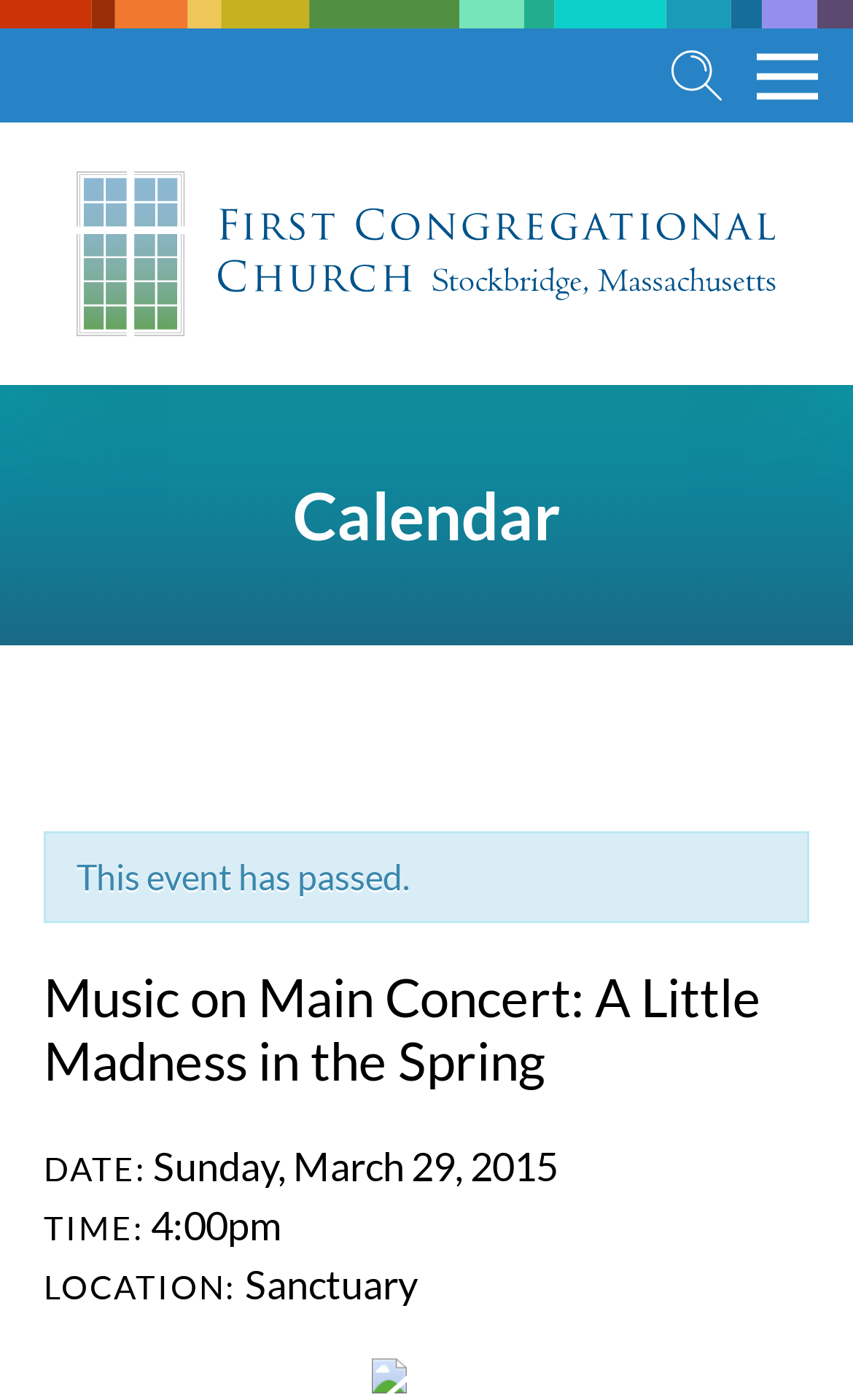Use a single word or phrase to answer the question:
Is the event still happening?

No